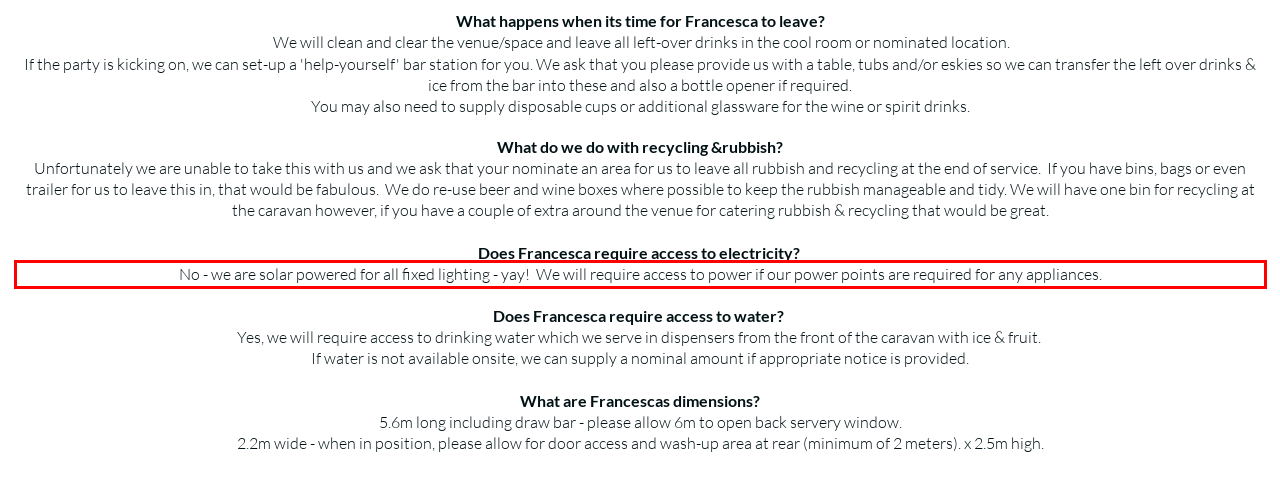Using OCR, extract the text content found within the red bounding box in the given webpage screenshot.

No - we are solar powered for all fixed lighting - yay! We will require access to power if our power points are required for any appliances.